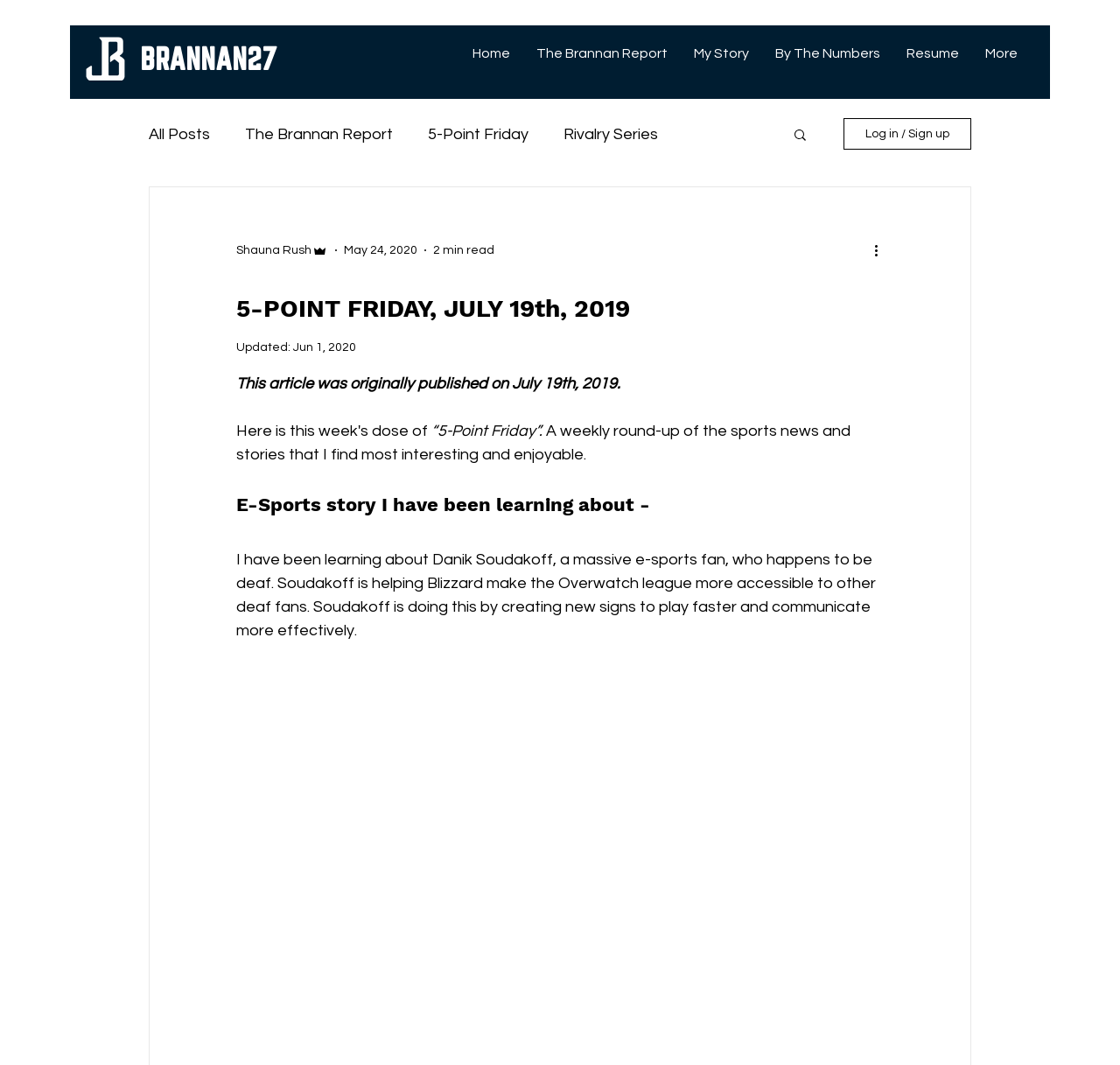Produce an elaborate caption capturing the essence of the webpage.

The webpage is a blog post titled "5-Point Friday, July 19th, 2019" with a focus on sports news and stories. At the top left, there is an image of a person, JB_edited.png, and a link to the author's profile, BRANNAN27. 

To the right of the image, there is a navigation menu with links to different sections of the website, including Home, The Brannan Report, My Story, By The Numbers, and Resume. 

Below the navigation menu, there is another navigation menu with links to different categories of blog posts, including All Posts, The Brannan Report, 5-Point Friday, Rivalry Series, Icon & Spotlight Series, and Featured. 

On the top right, there is a search button with a magnifying glass icon. Next to the search button, there is a log in/sign up button. 

Below the search button, there is a section with the author's name, Shauna Rush, and a label indicating that the author is an admin. There is also a timestamp, May 24, 2020, and an estimate of the reading time, 2 min read. 

The main content of the blog post starts with a heading that repeats the title, "5-POINT FRIDAY, JULY 19th, 2019". Below the heading, there is a label indicating that the article was updated on Jun 1, 2020. 

The article begins with a brief introduction, explaining that it was originally published on July 19th, 2019, and that it is a weekly round-up of sports news and stories that the author finds interesting. 

The main content of the article is divided into sections, each with its own heading. The first section is about an e-sports story, specifically about Danik Soudakoff, a deaf e-sports fan who is helping Blizzard make the Overwatch league more accessible to other deaf fans.